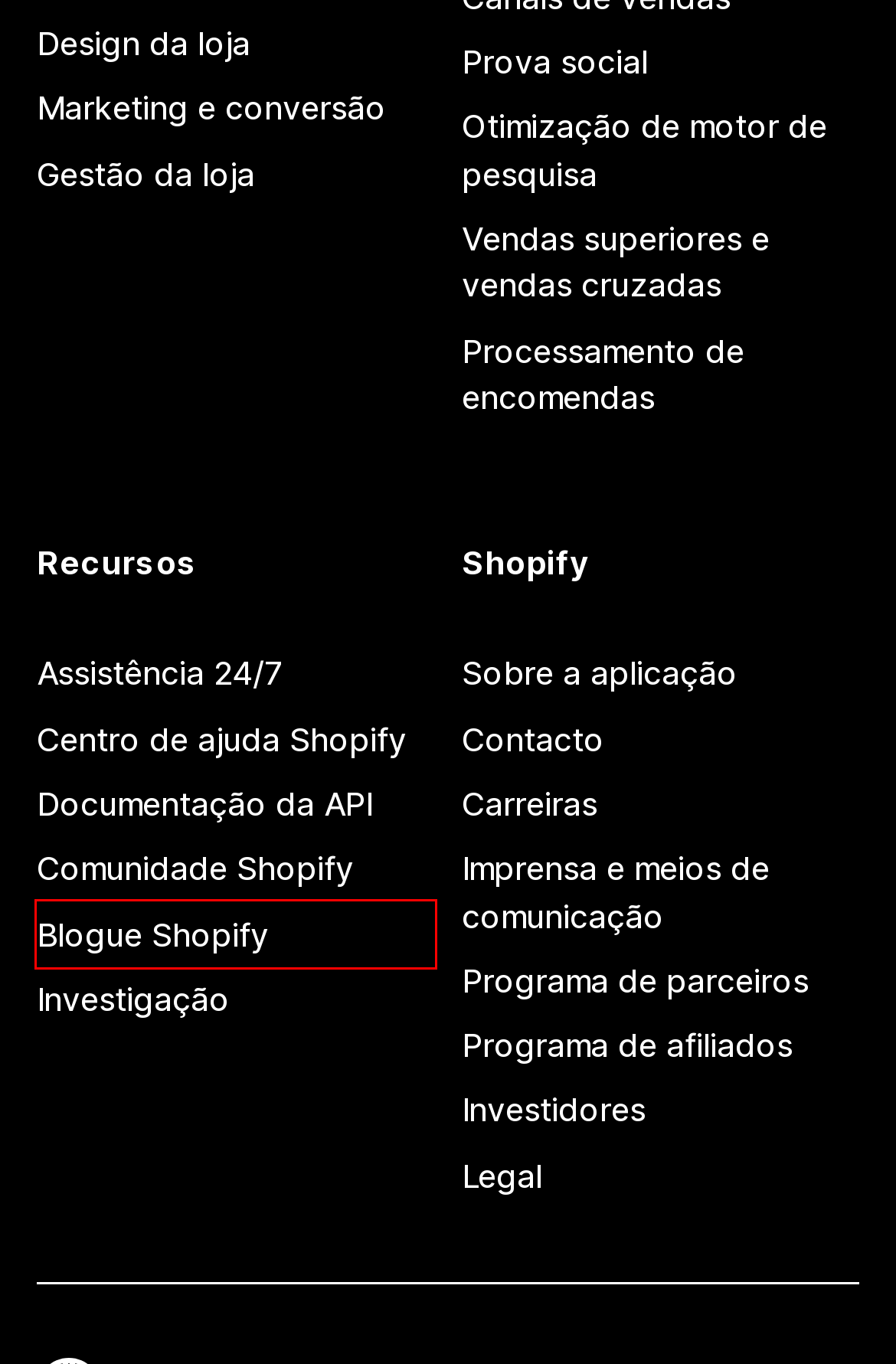Given a screenshot of a webpage featuring a red bounding box, identify the best matching webpage description for the new page after the element within the red box is clicked. Here are the options:
A. Melhores aplicações Gestão da loja para 2024 \- Shopify App Store
B. All About Shopify
C. Contact Us — Shopify
D. Shopify - Pressroom
E. Shopify Community
F. Ecommerce Marketing Blog - Ecommerce News, Online Store Tips and More - Shopify
G. Shopify Legal - Shopify USA
H. Melhores aplicações Prova social para 2024 \- Shopify App Store

F